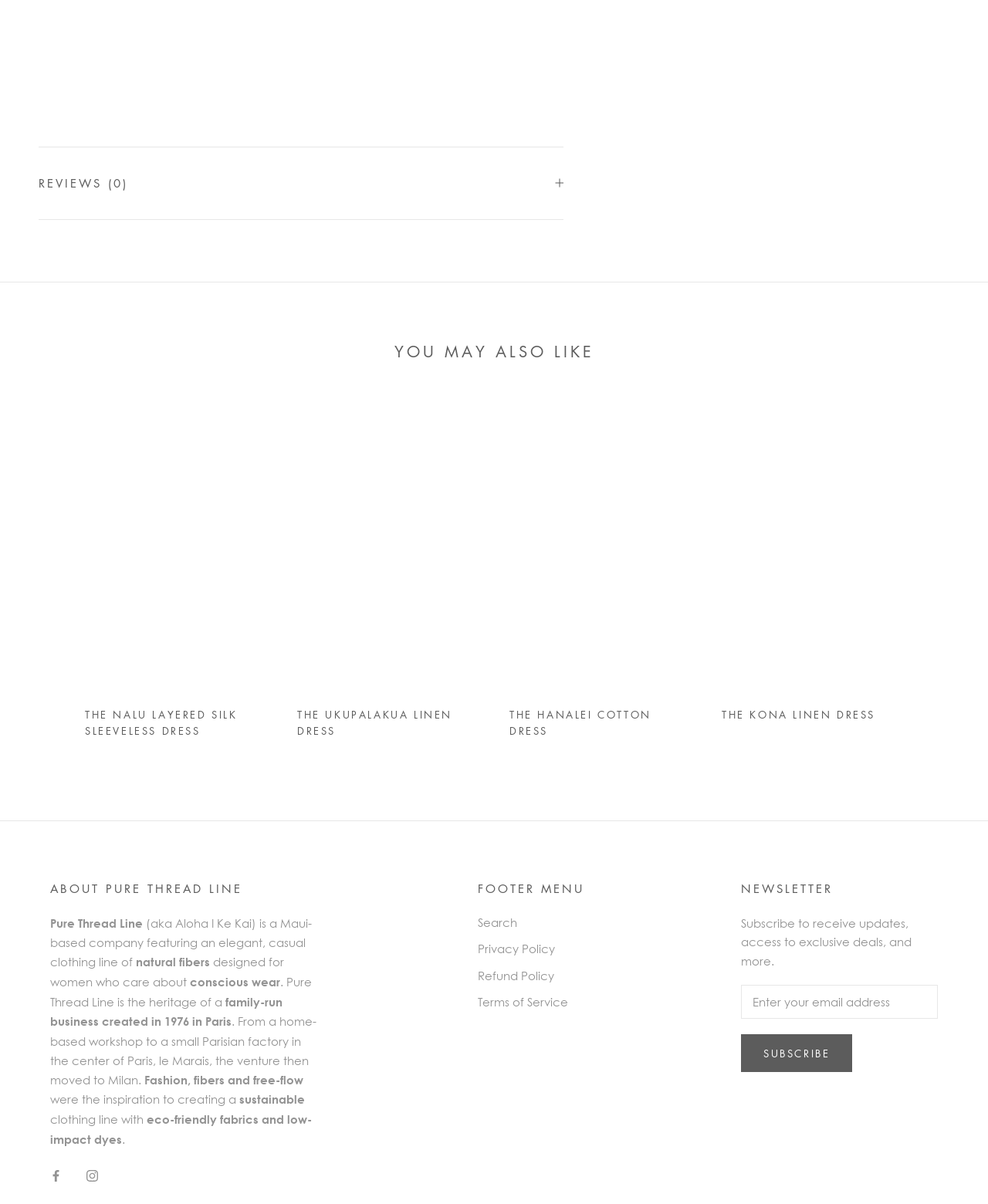Locate the coordinates of the bounding box for the clickable region that fulfills this instruction: "Search the website".

[0.483, 0.759, 0.591, 0.773]